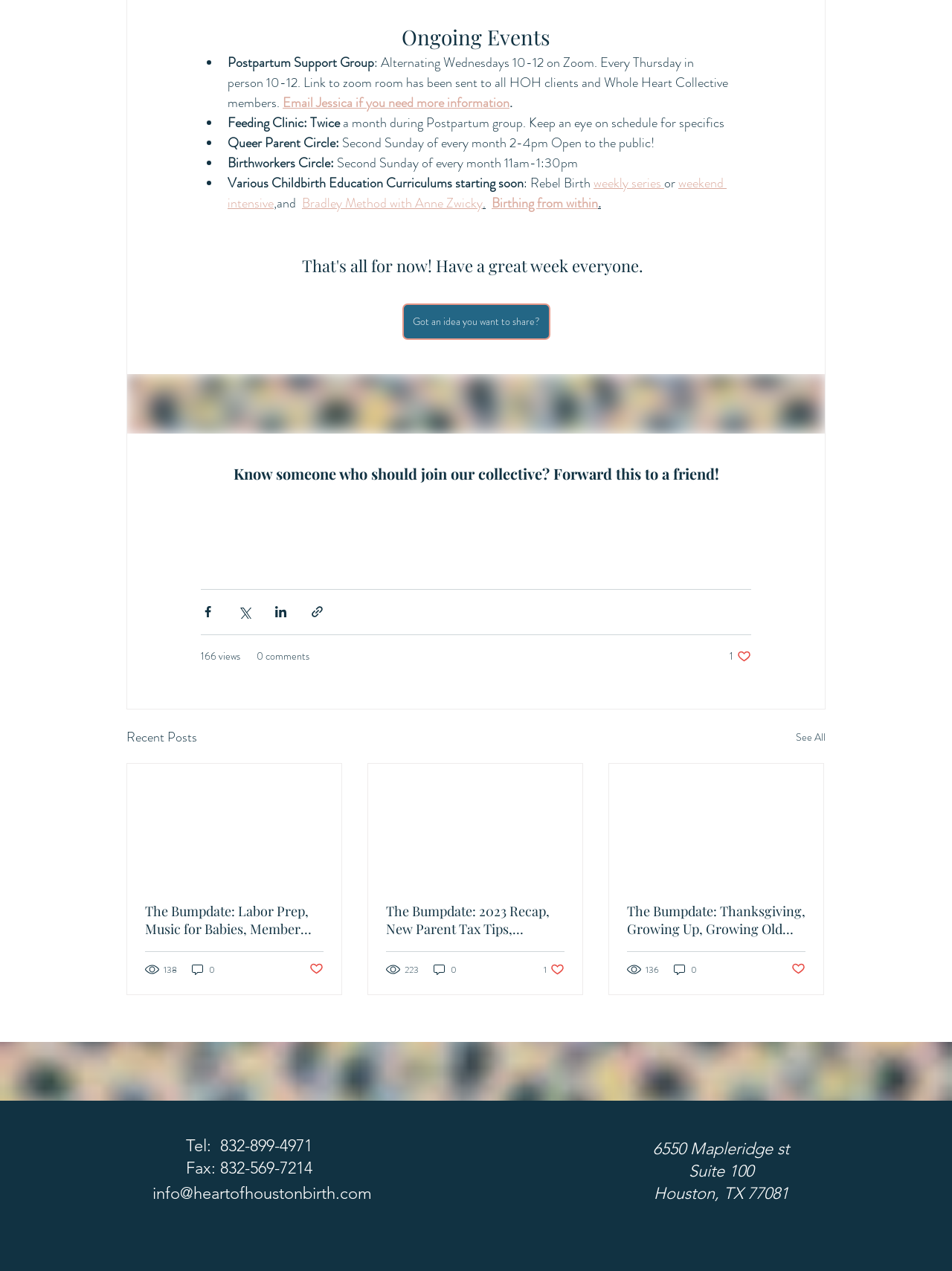Determine the bounding box coordinates of the clickable region to execute the instruction: "Click the 'See All' link". The coordinates should be four float numbers between 0 and 1, denoted as [left, top, right, bottom].

[0.836, 0.572, 0.867, 0.588]